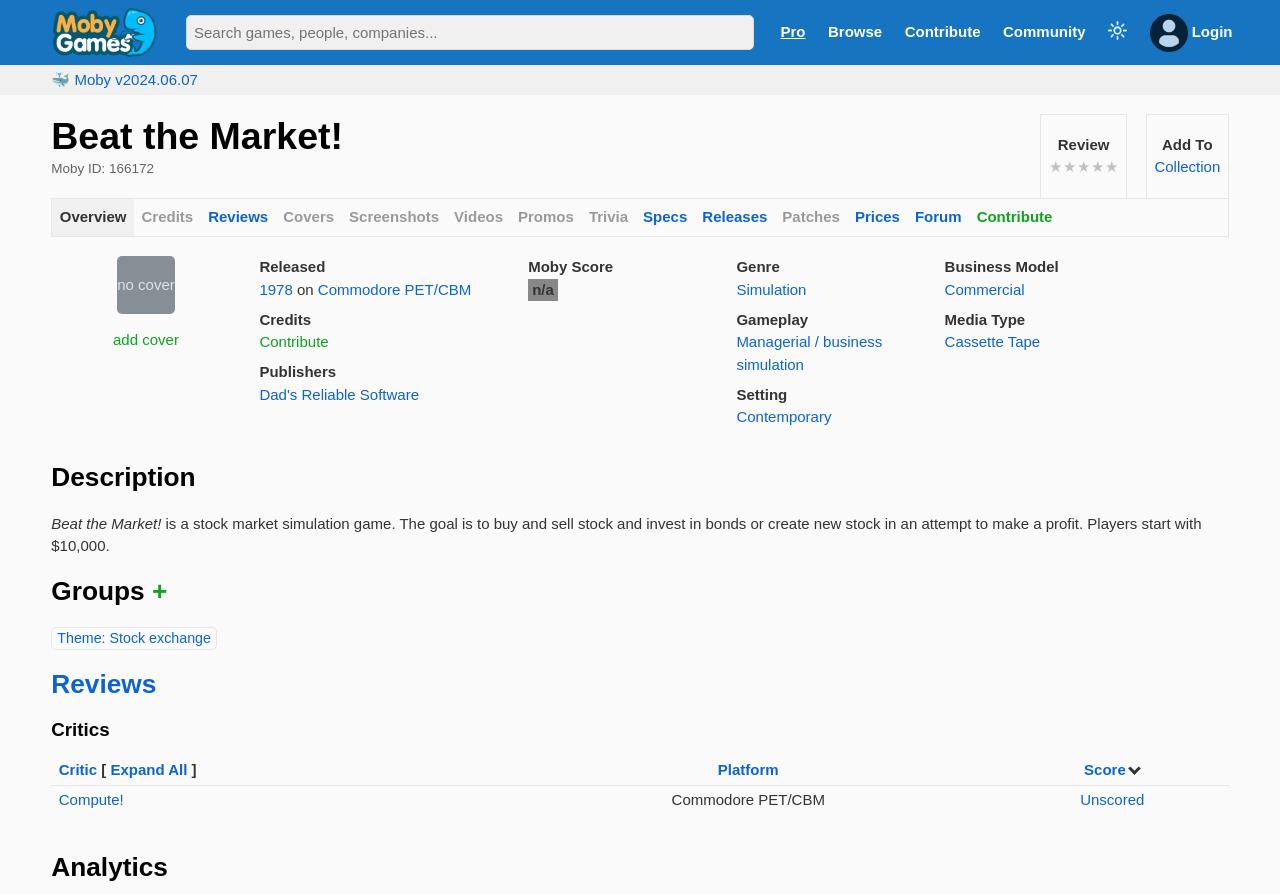Kindly determine the bounding box coordinates for the clickable area to achieve the given instruction: "View game screenshots".

[0.267, 0.222, 0.349, 0.265]